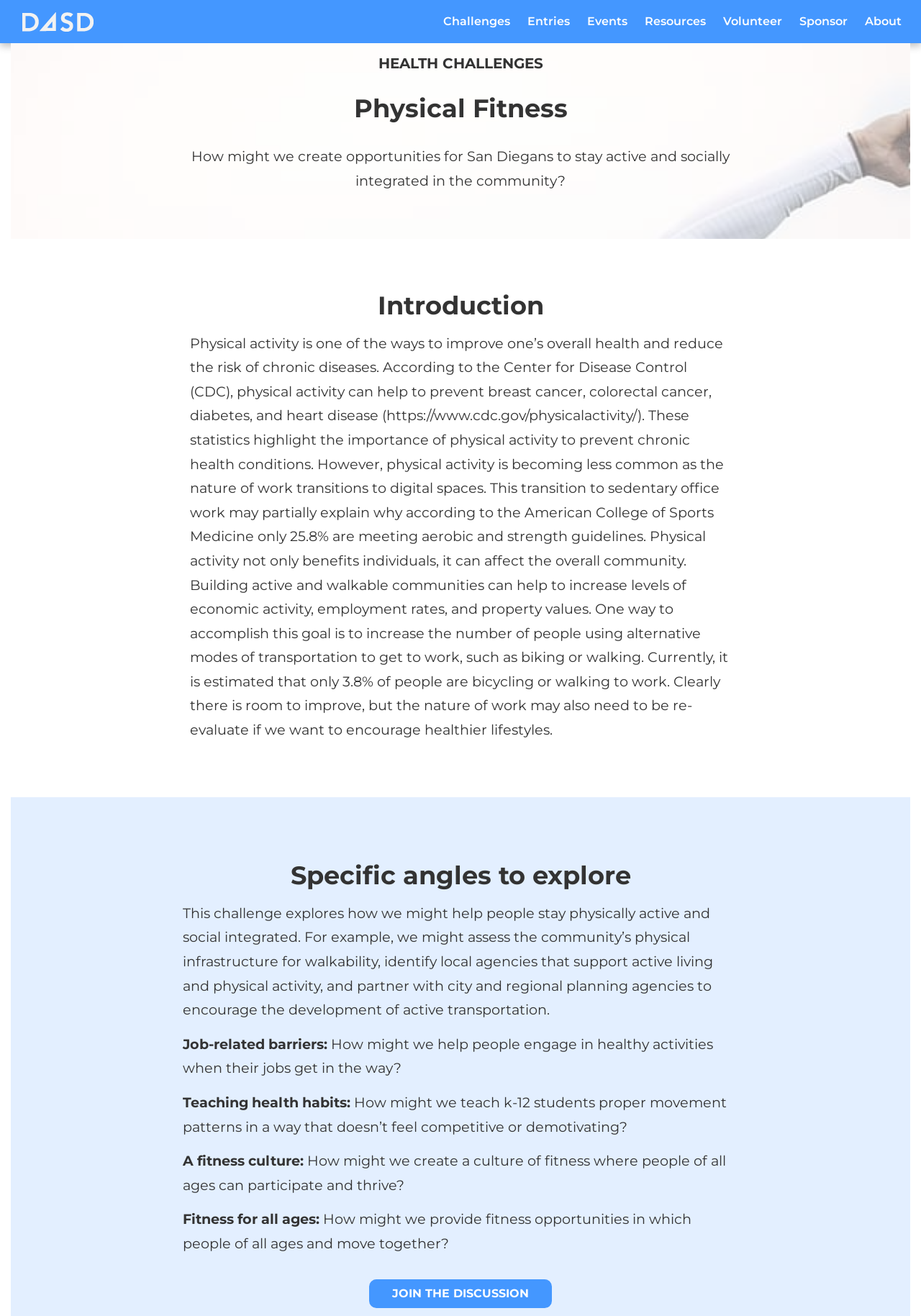Answer the question below in one word or phrase:
What is the main topic of this webpage?

Physical Fitness